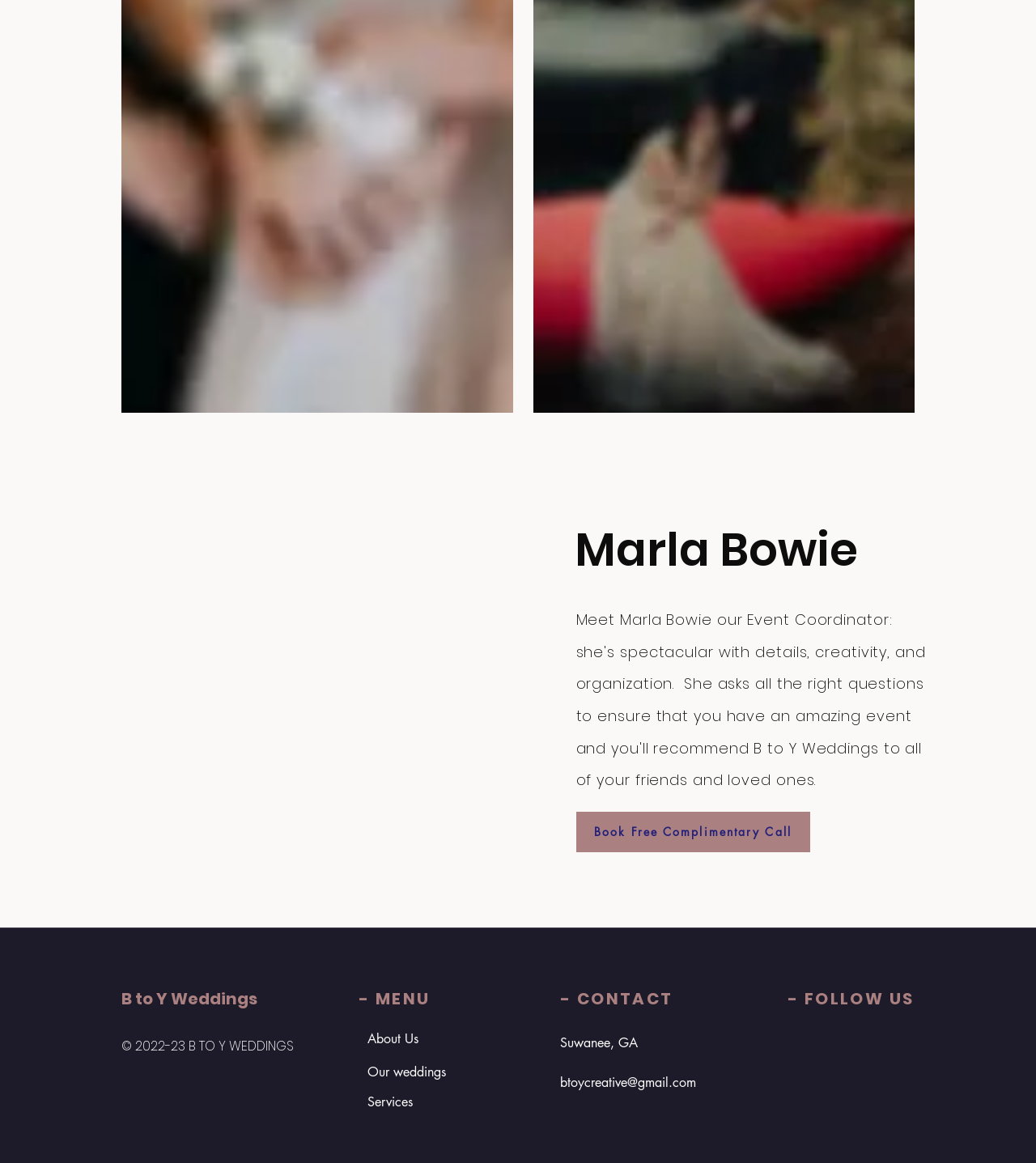What is the name of the person on the webpage?
Using the image, give a concise answer in the form of a single word or short phrase.

Marla Bowie